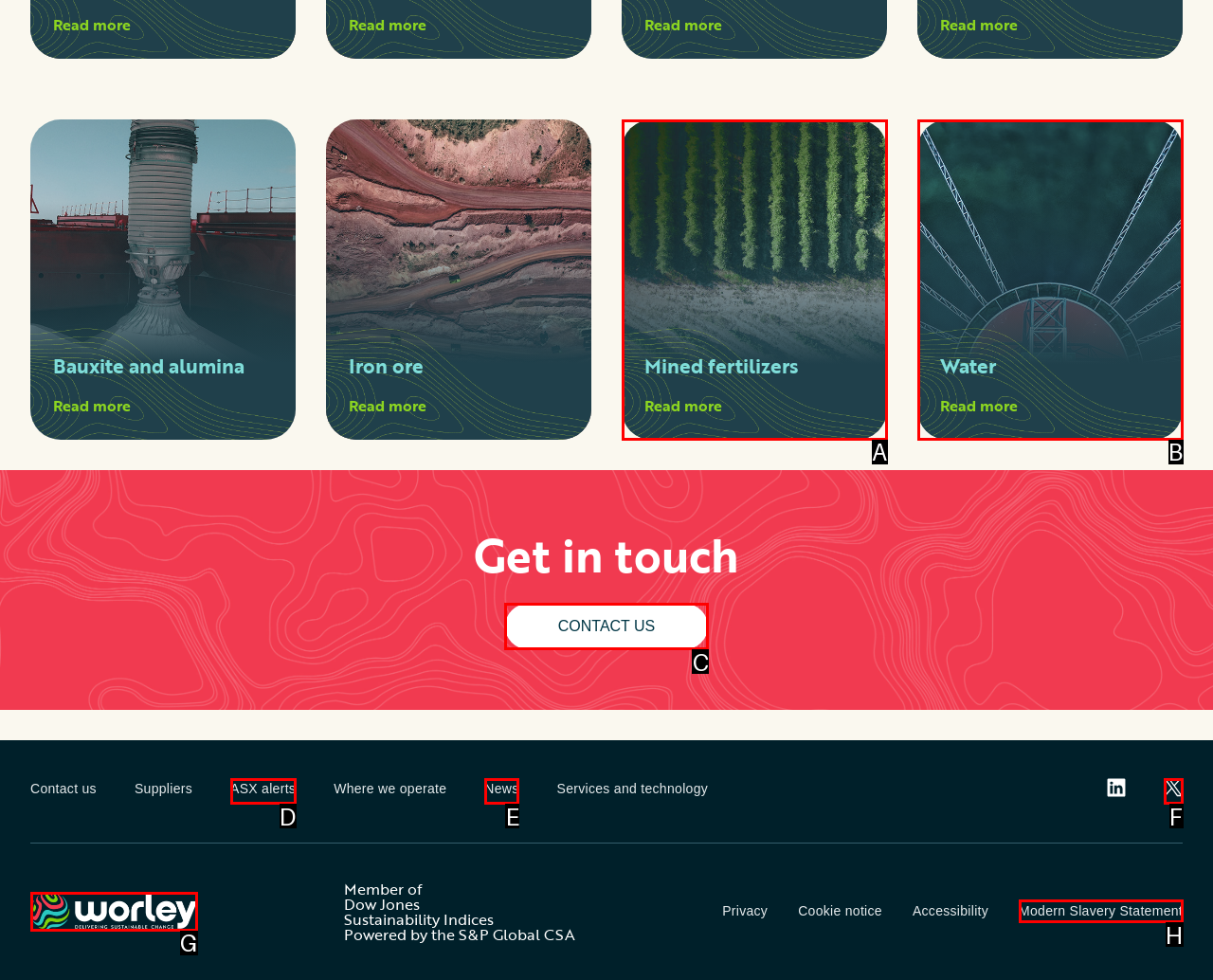Identify the letter of the UI element needed to carry out the task: Contact us
Reply with the letter of the chosen option.

C